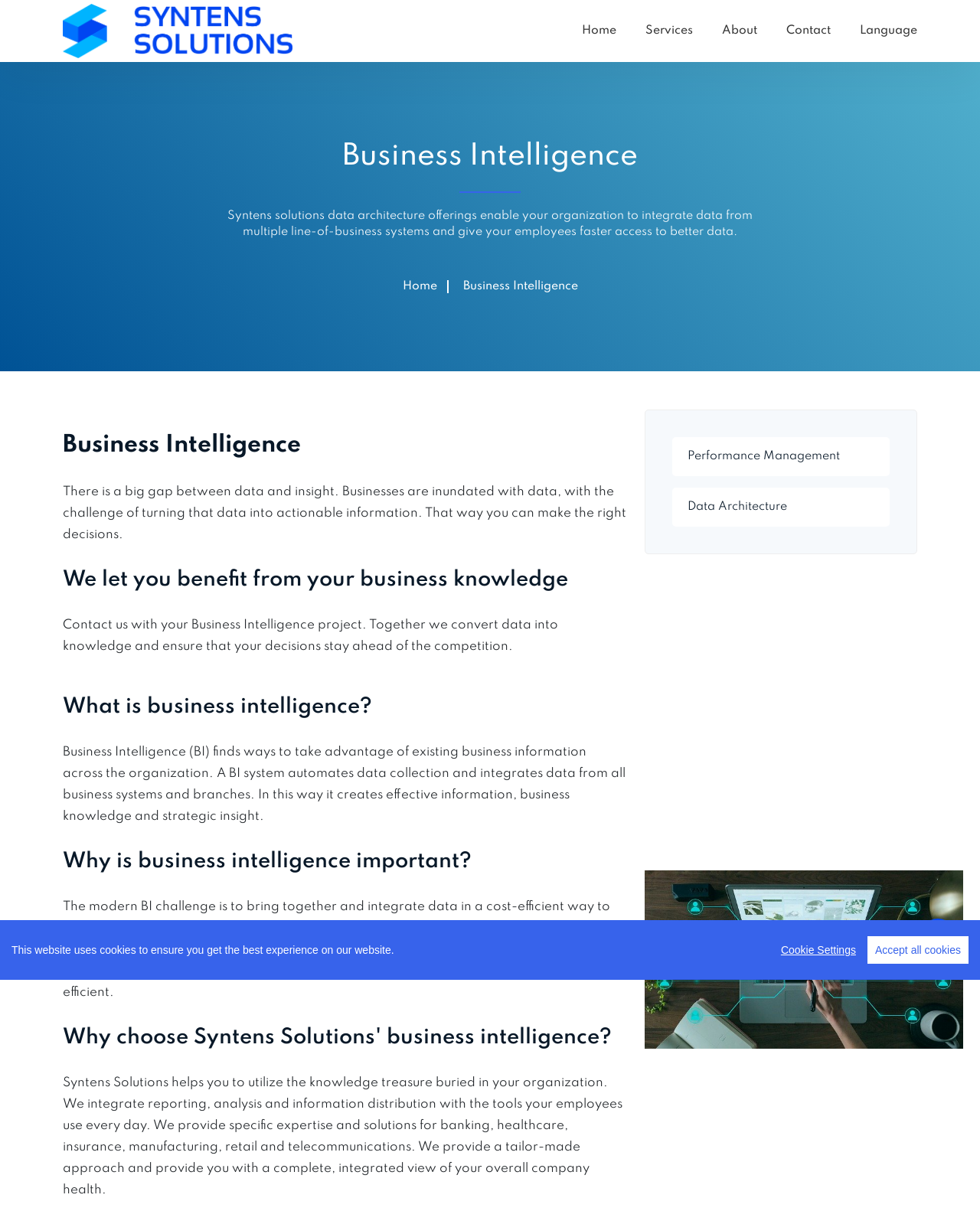Identify the bounding box coordinates of the element to click to follow this instruction: 'Click the Services link'. Ensure the coordinates are four float values between 0 and 1, provided as [left, top, right, bottom].

[0.659, 0.0, 0.707, 0.051]